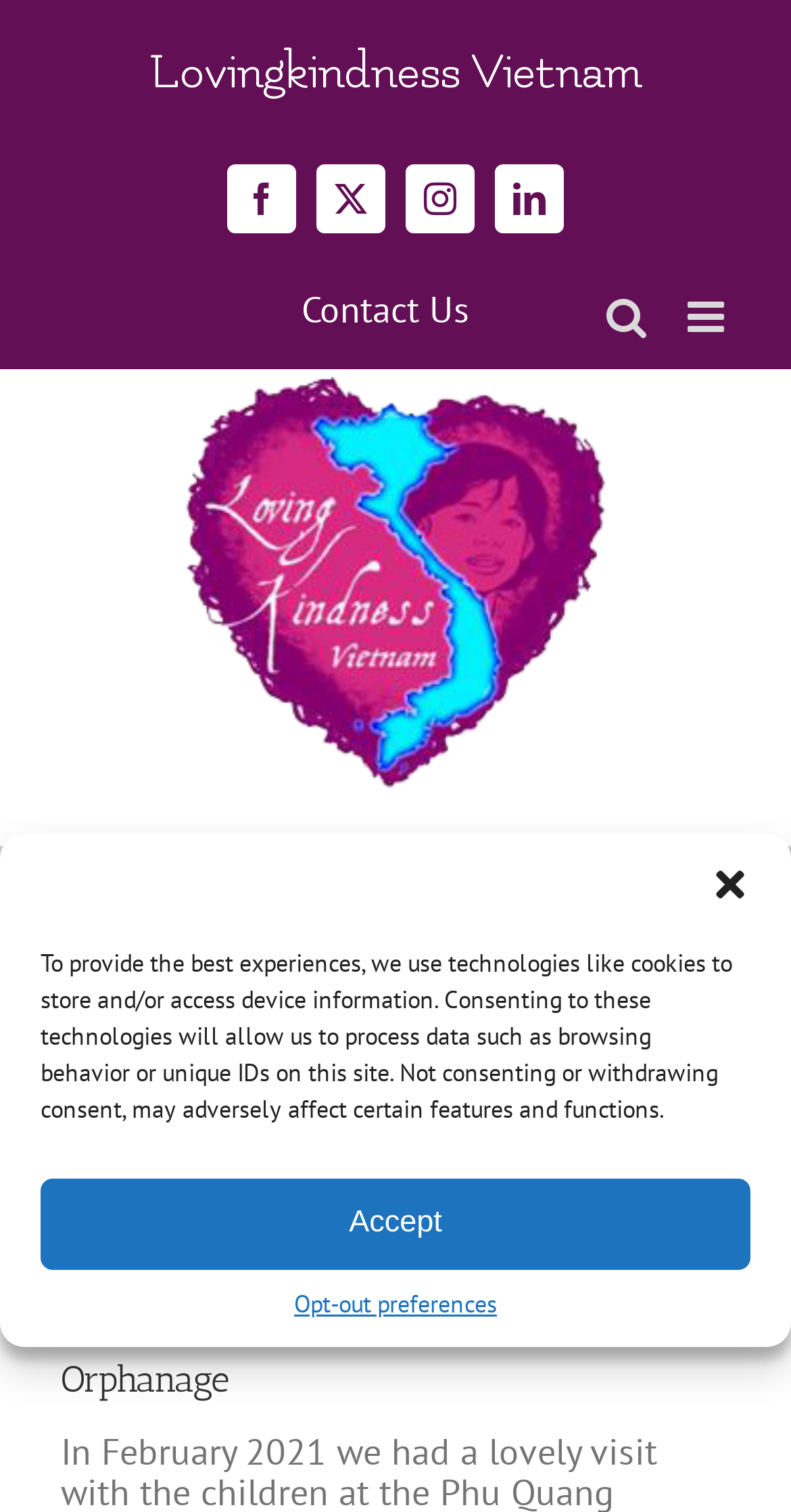Provide your answer in one word or a succinct phrase for the question: 
What is the theme of the webpage content?

Lunar New Year